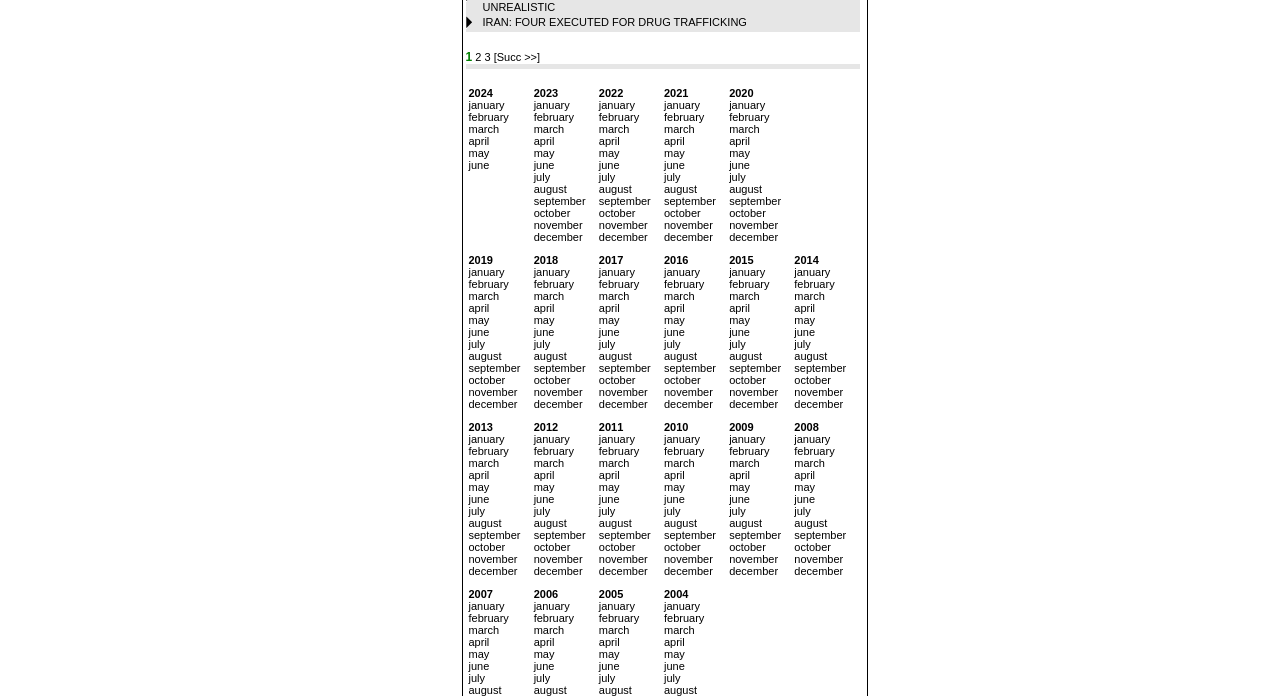Please identify the bounding box coordinates of the region to click in order to complete the task: "Click on the link 'december'". The coordinates must be four float numbers between 0 and 1, specified as [left, top, right, bottom].

[0.519, 0.332, 0.557, 0.349]